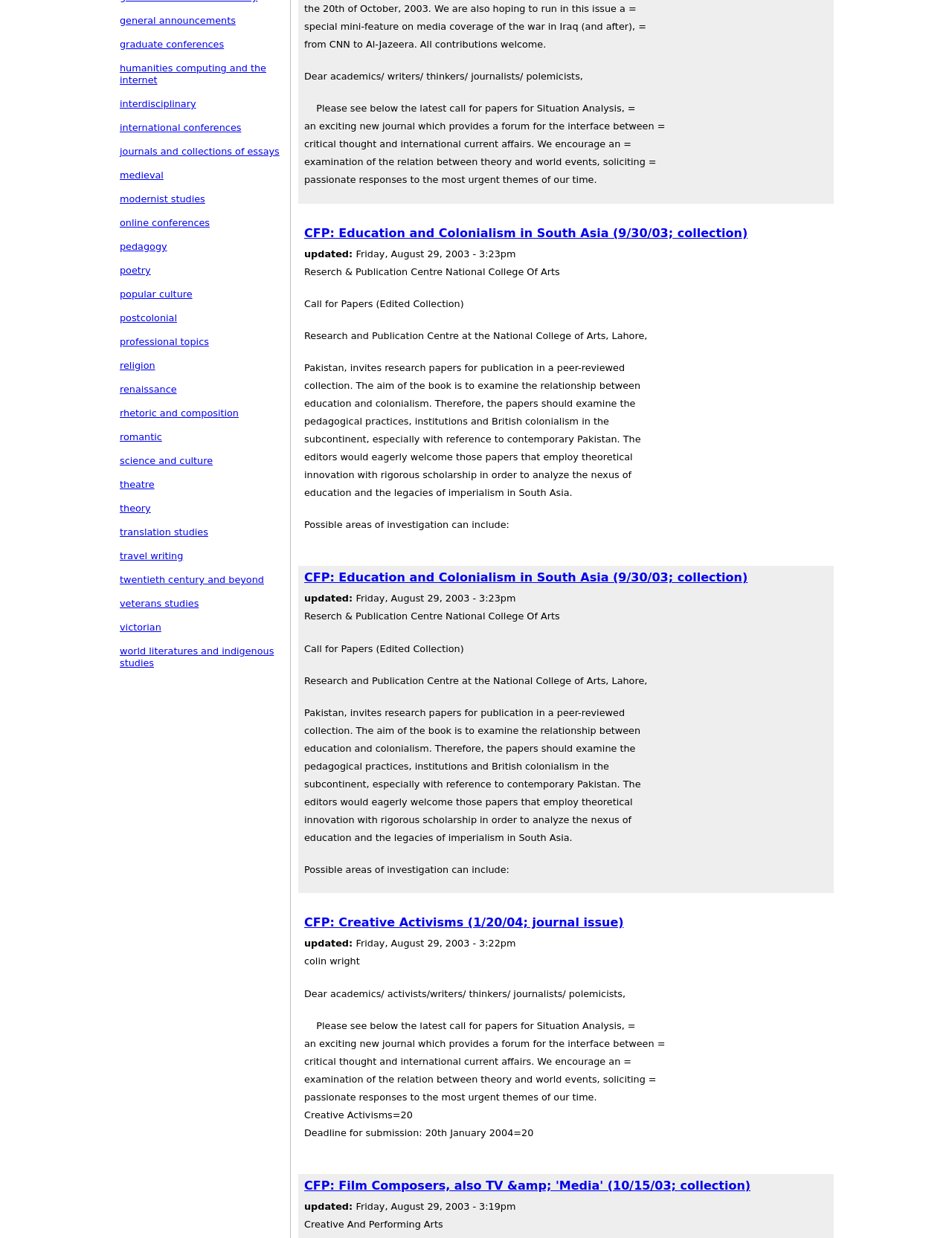Provide the bounding box coordinates, formatted as (top-left x, top-left y, bottom-right x, bottom-right y), with all values being floating point numbers between 0 and 1. Identify the bounding box of the UI element that matches the description: journals and collections of essays

[0.126, 0.118, 0.294, 0.127]